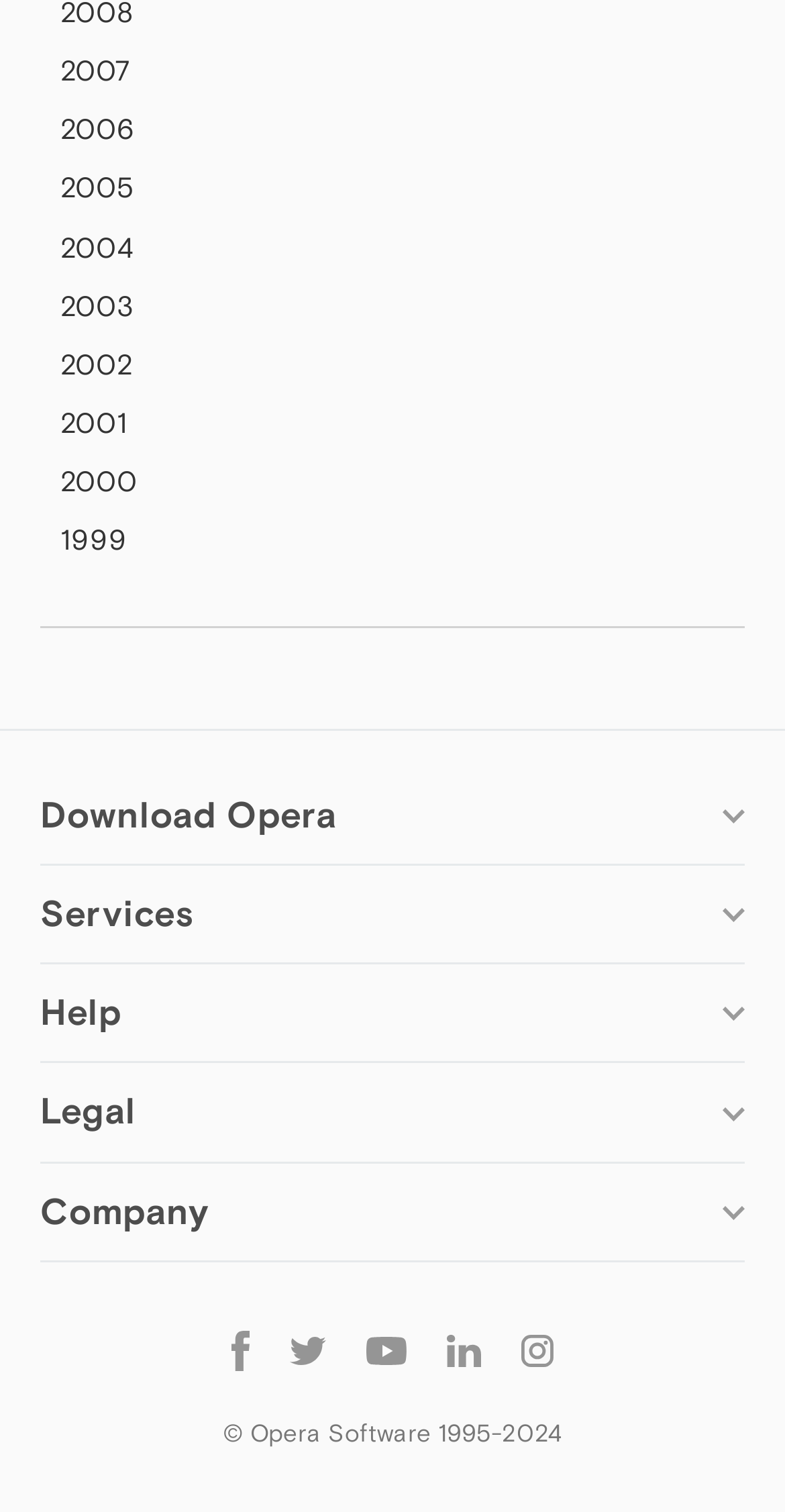From the element description: "Download Opera", extract the bounding box coordinates of the UI element. The coordinates should be expressed as four float numbers between 0 and 1, in the order [left, top, right, bottom].

[0.051, 0.508, 0.949, 0.573]